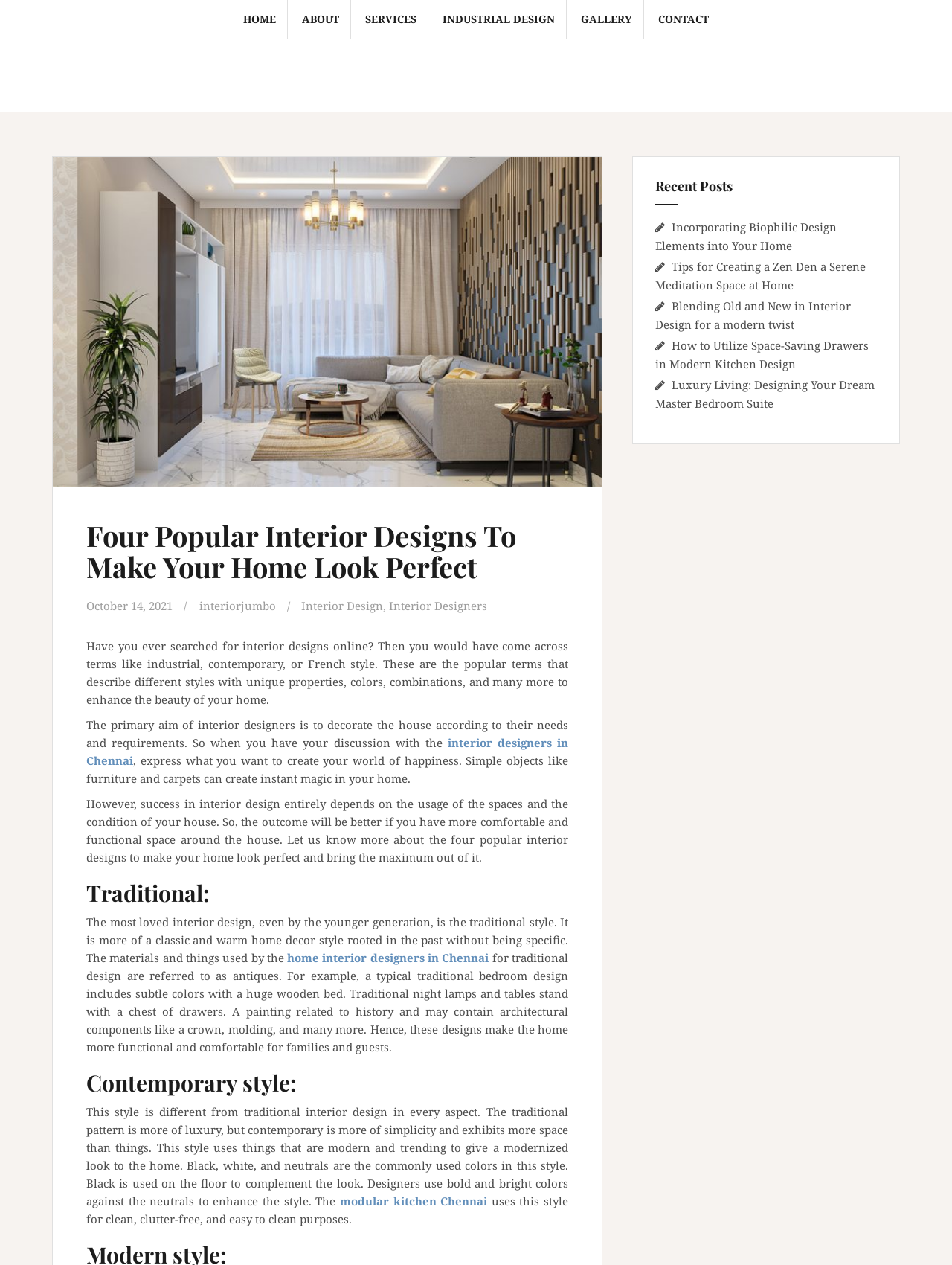Given the element description "home interior designers in Chennai", identify the bounding box of the corresponding UI element.

[0.302, 0.751, 0.514, 0.763]